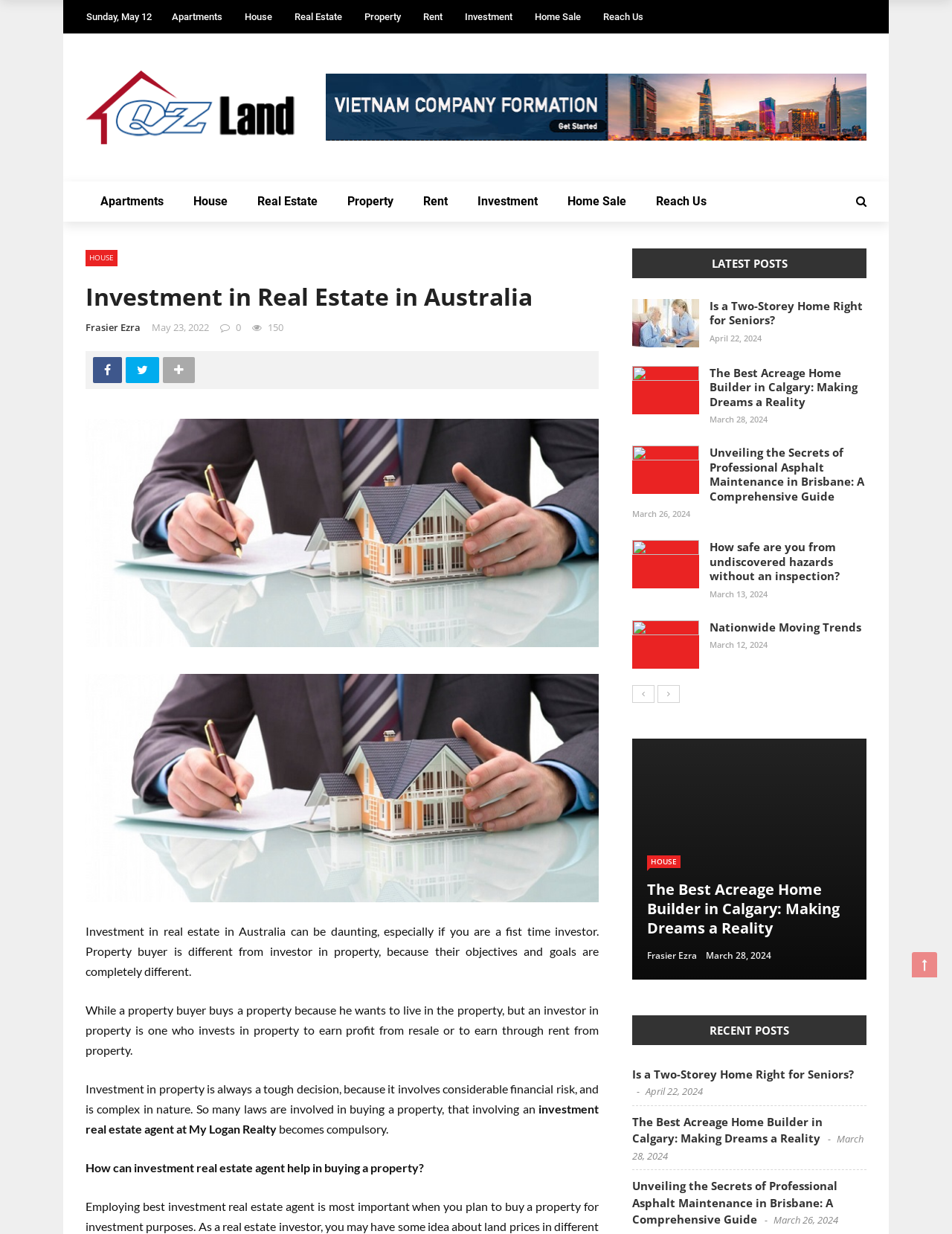For the following element description, predict the bounding box coordinates in the format (top-left x, top-left y, bottom-right x, bottom-right y). All values should be floating point numbers between 0 and 1. Description: What WordPress Isn’t Good At

None